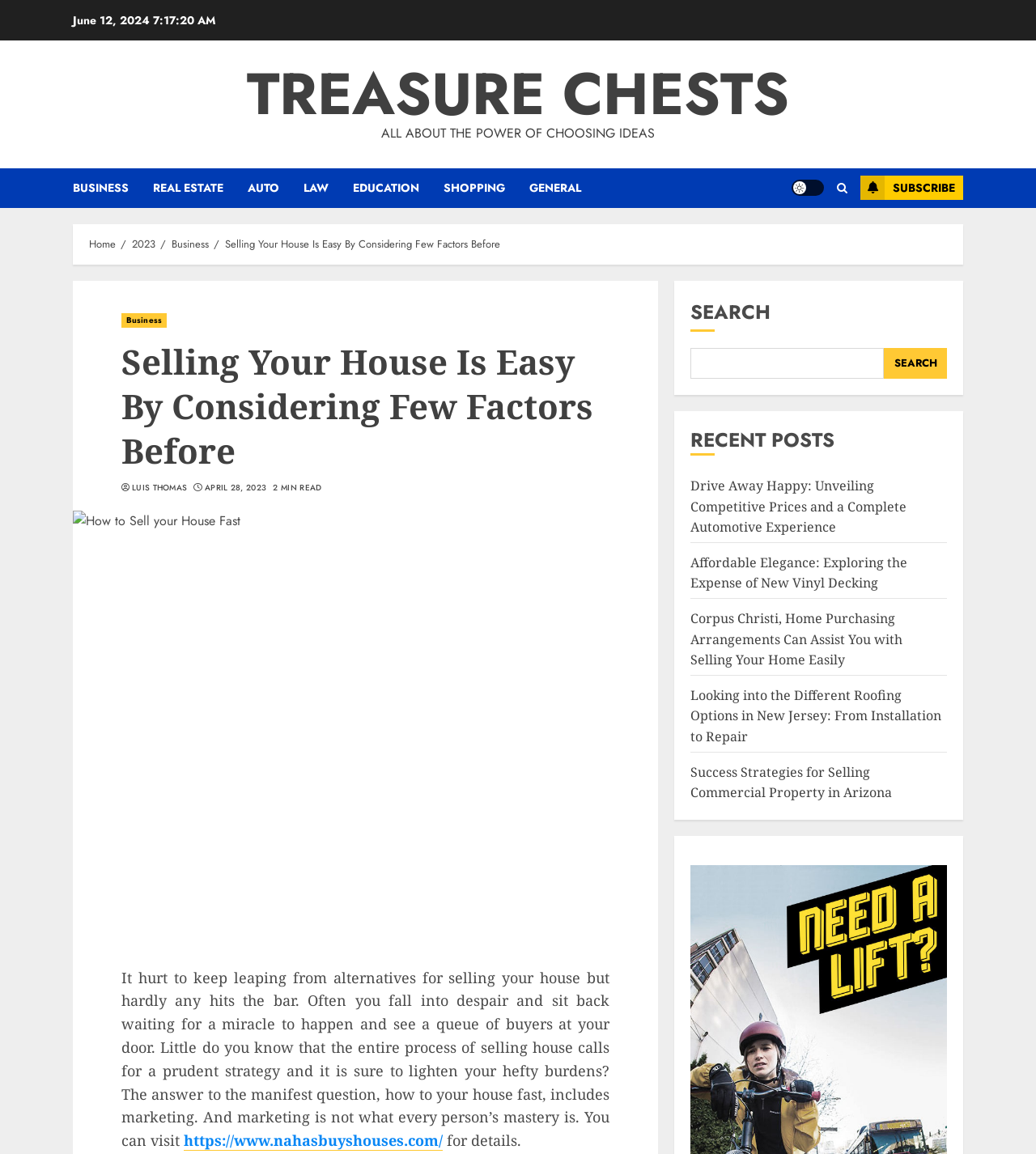Given the element description April 28, 2023, specify the bounding box coordinates of the corresponding UI element in the format (top-left x, top-left y, bottom-right x, bottom-right y). All values must be between 0 and 1.

[0.198, 0.418, 0.257, 0.428]